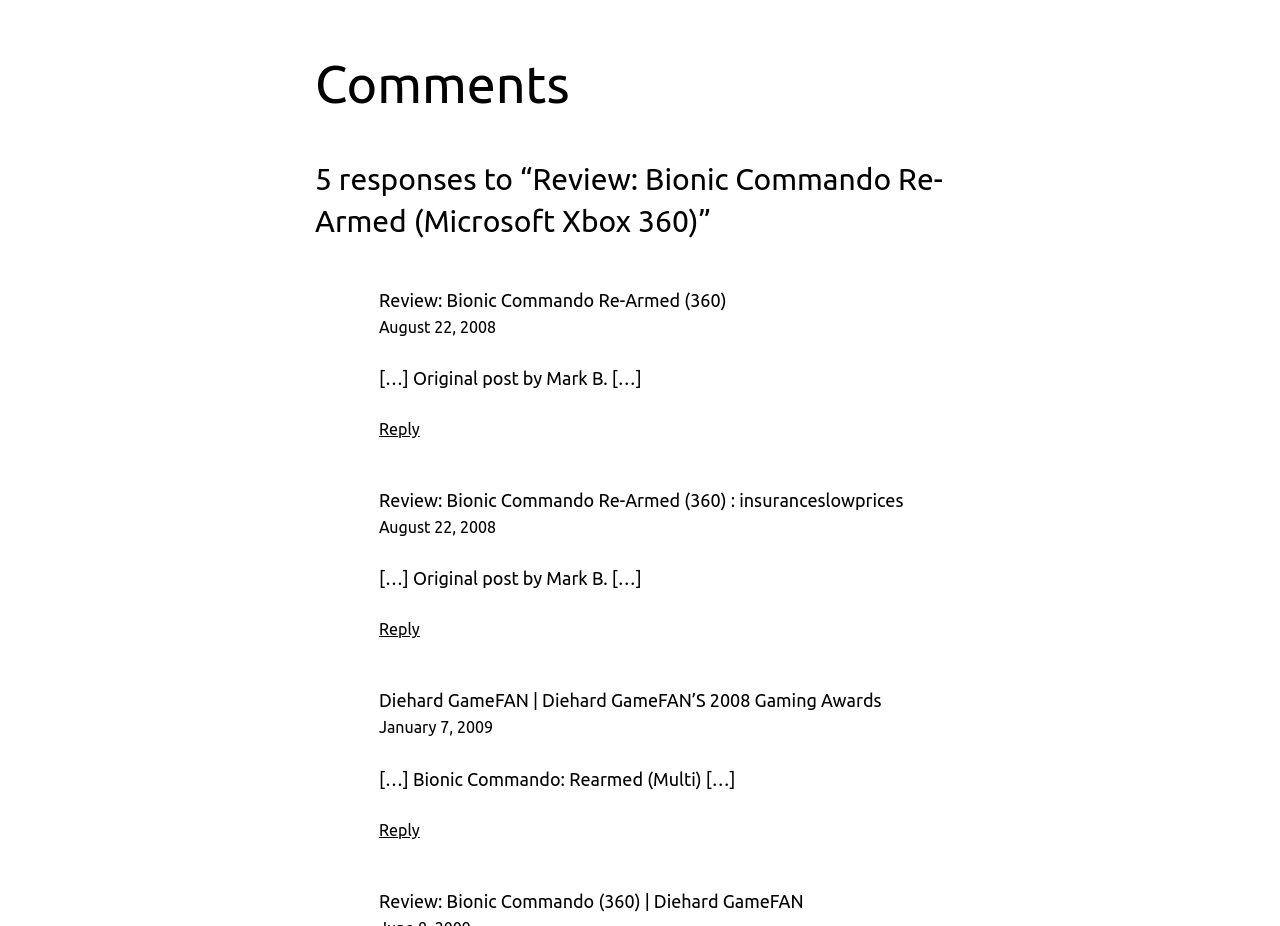Determine the bounding box coordinates of the clickable region to follow the instruction: "Check the post date".

[0.296, 0.343, 0.388, 0.362]